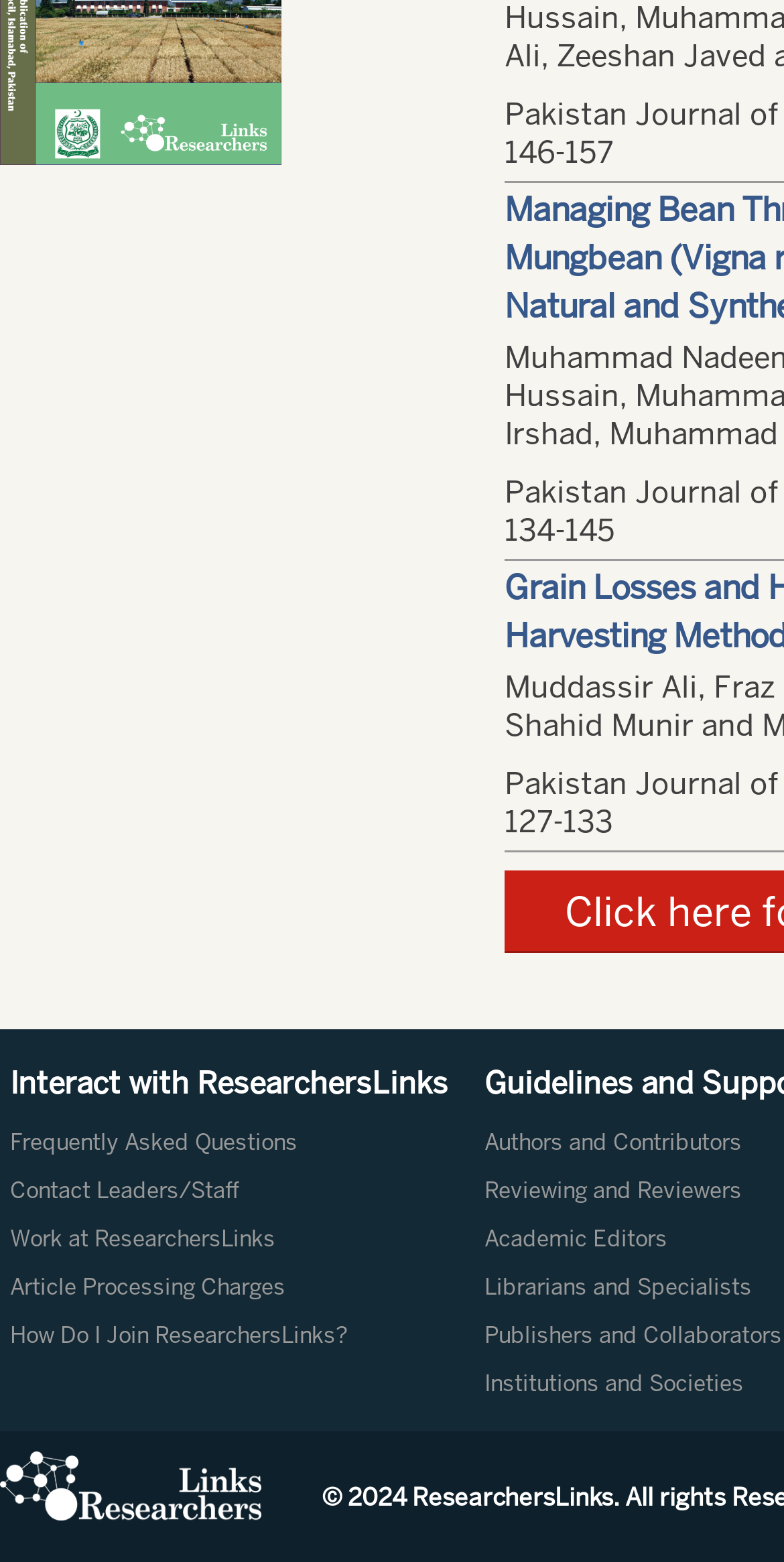How many links are there on the left side of the webpage?
Based on the screenshot, answer the question with a single word or phrase.

6